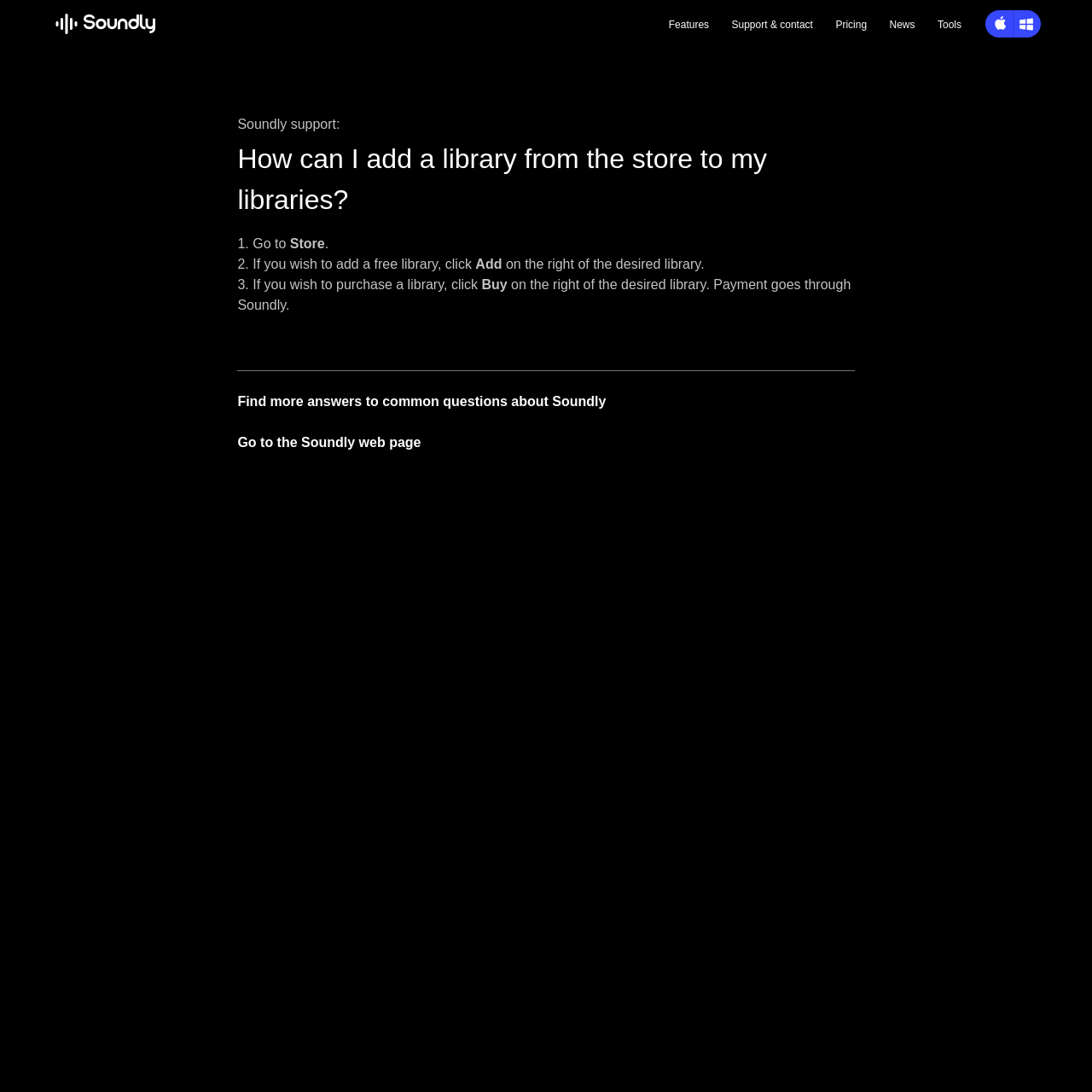Highlight the bounding box coordinates of the region I should click on to meet the following instruction: "Click the Tools link".

[0.859, 0.017, 0.88, 0.028]